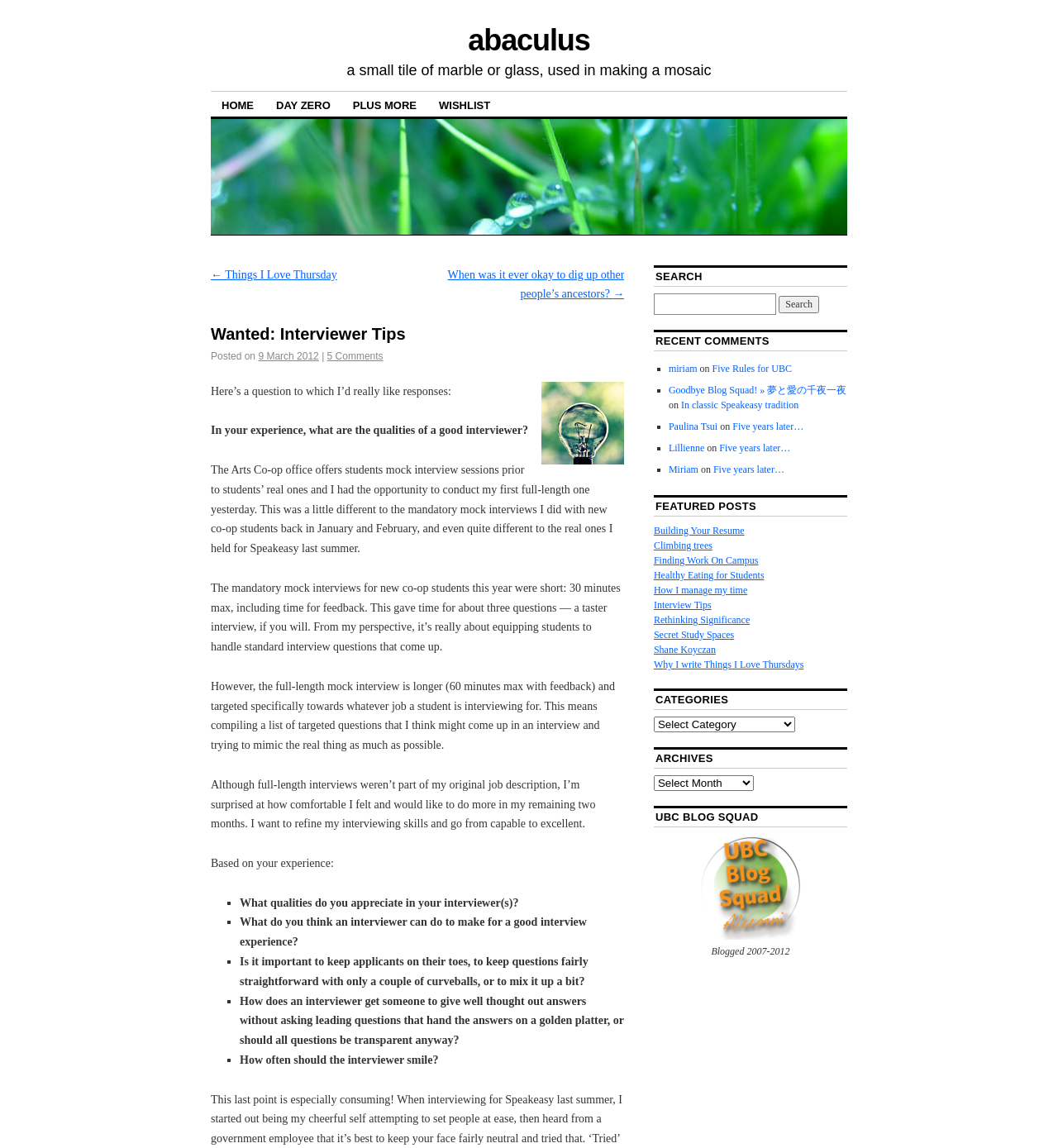Indicate the bounding box coordinates of the element that must be clicked to execute the instruction: "Select a category from the dropdown". The coordinates should be given as four float numbers between 0 and 1, i.e., [left, top, right, bottom].

[0.618, 0.624, 0.752, 0.638]